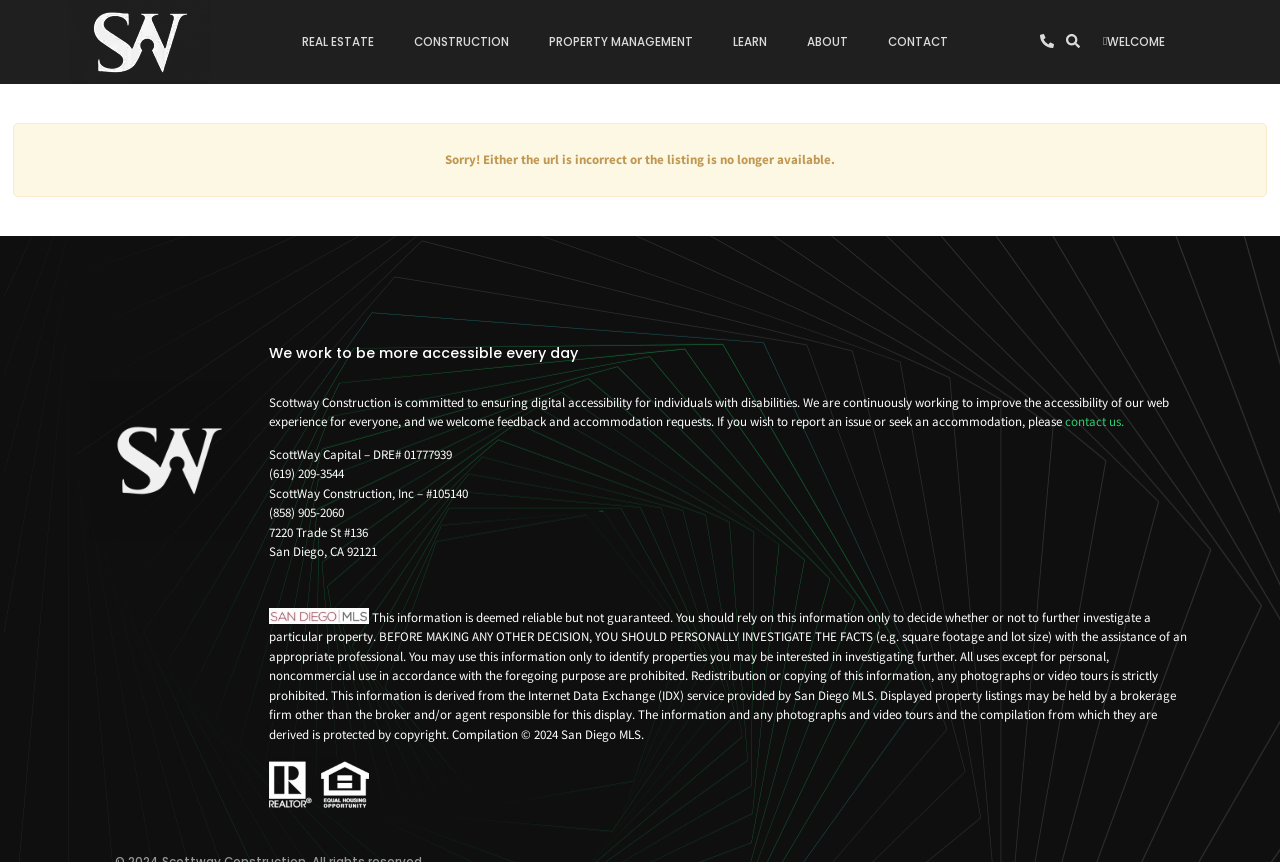Provide an in-depth caption for the elements present on the webpage.

The webpage is titled "Properties - Scottway" and appears to be a real estate website. At the top, there are seven links in a row, including "REAL ESTATE", "CONSTRUCTION", "PROPERTY MANAGEMENT", "LEARN", "ABOUT", and "CONTACT". Below these links, there is a "WELCOME" message. 

On the left side of the page, there is a notice apologizing for an incorrect URL or unavailable listing. Below this notice, there is a heading that states the company's commitment to digital accessibility. A paragraph of text explains their efforts to improve accessibility and invites feedback and accommodation requests. A link to "contact us" is provided for reporting issues or seeking accommodations.

On the same left side, there is a section with the company's contact information, including a license number, phone numbers, and an address in San Diego, CA. 

At the bottom of the page, there is a disclaimer about the reliability of the information provided and the terms of its use. The disclaimer is a lengthy paragraph that explains the limitations of the information and prohibits certain uses, such as redistribution or copying.